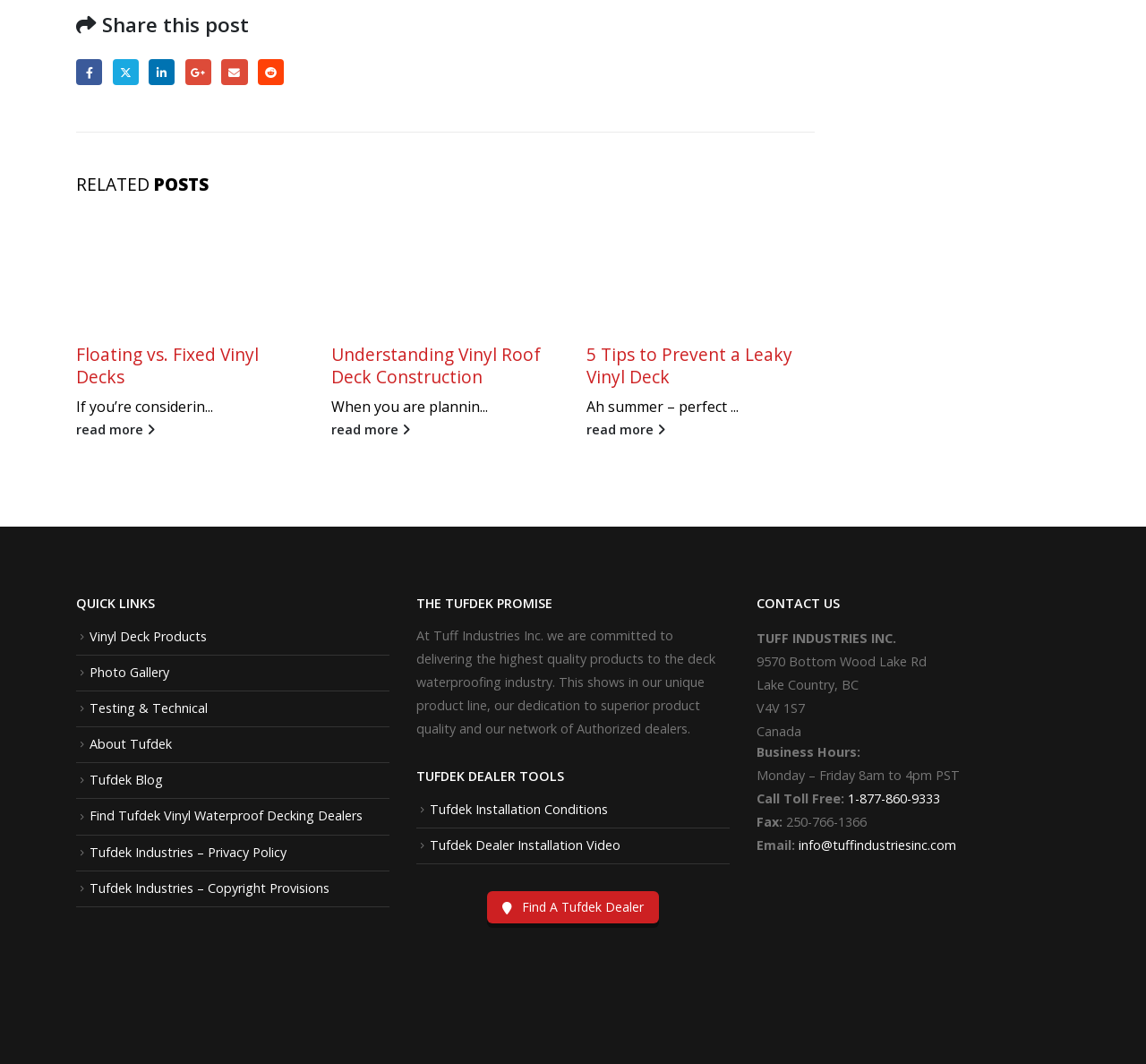Can you show the bounding box coordinates of the region to click on to complete the task described in the instruction: "Share this post on Facebook"?

[0.066, 0.055, 0.089, 0.08]